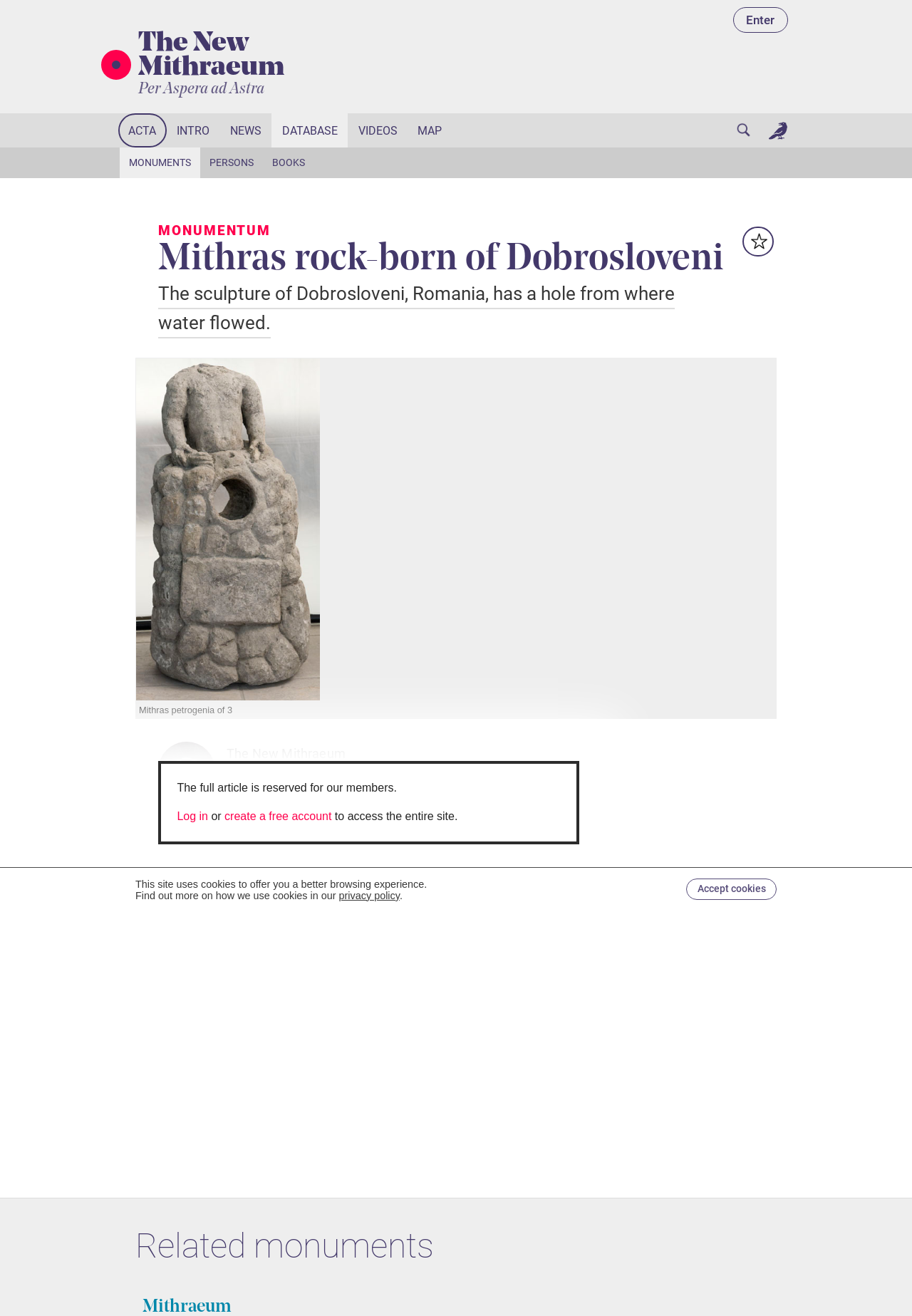Specify the bounding box coordinates of the area to click in order to follow the given instruction: "Search for something."

[0.802, 0.089, 0.831, 0.109]